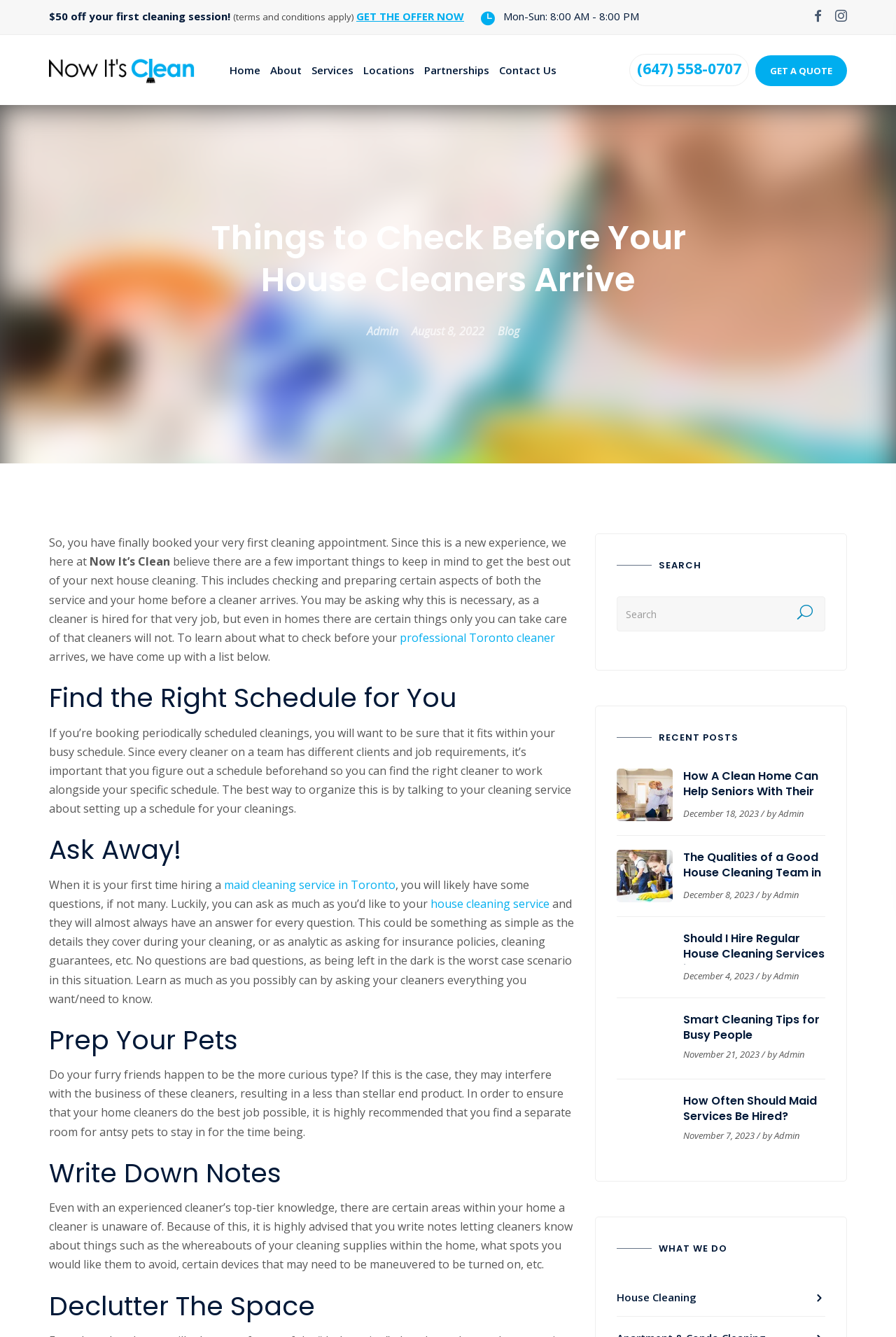Show the bounding box coordinates for the HTML element as described: "Blog".

[0.555, 0.242, 0.579, 0.253]